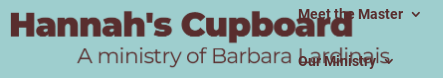Explain the scene depicted in the image, including all details.

The image showcases the title "Hannah's Cupboard," prominently displayed in a bold, dark font against a light blue background. Below the title is the tagline "A ministry of Barbara Lardinjas," presented in a simpler font to emphasize the nature of the initiative. This visual effectively introduces the viewer to the essence of Hannah's Cupboard, which appears to focus on spiritual guidance or support, inviting individuals to explore its offerings. The layout is clean and inviting, indicating an approachable and community-oriented ministry aimed at fostering connection and growth in faith.